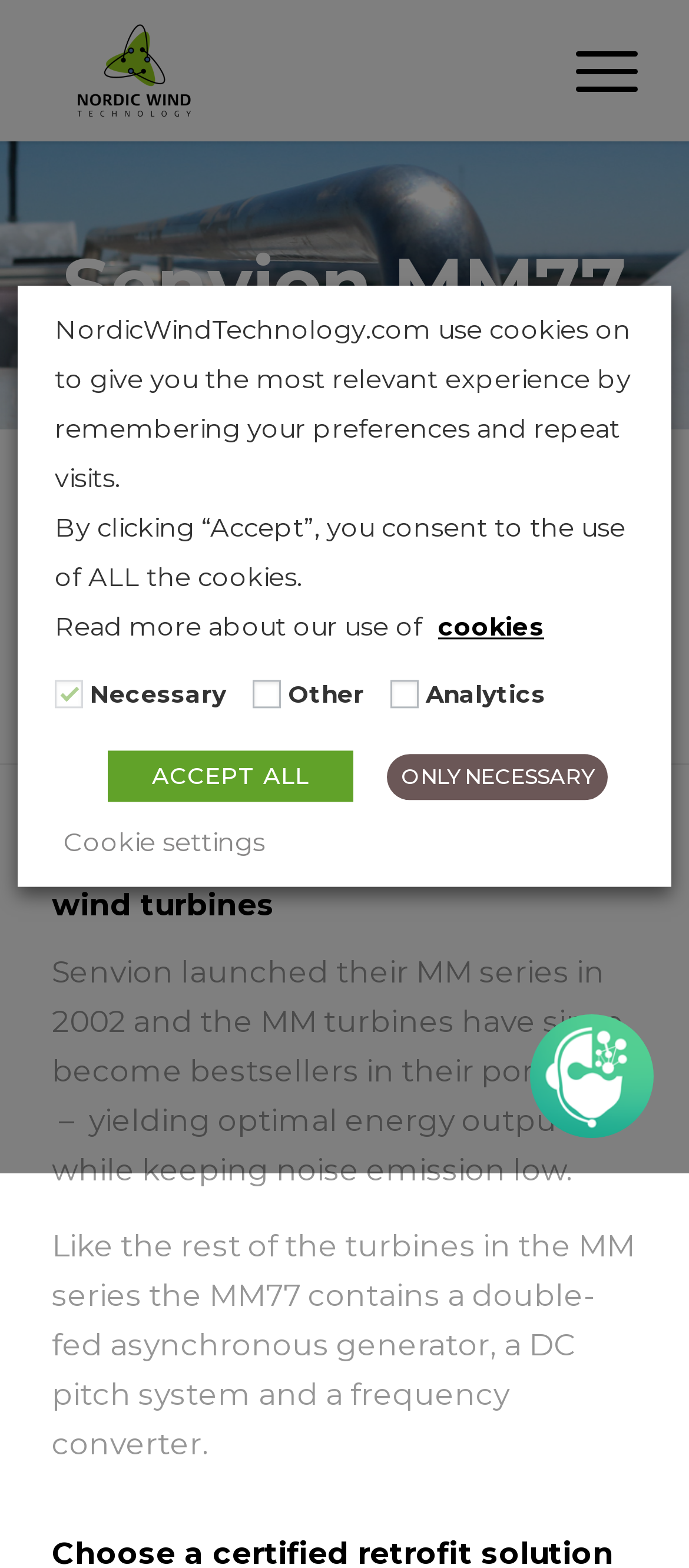Please find the bounding box coordinates of the element that you should click to achieve the following instruction: "Click the cookies link". The coordinates should be presented as four float numbers between 0 and 1: [left, top, right, bottom].

[0.623, 0.386, 0.81, 0.415]